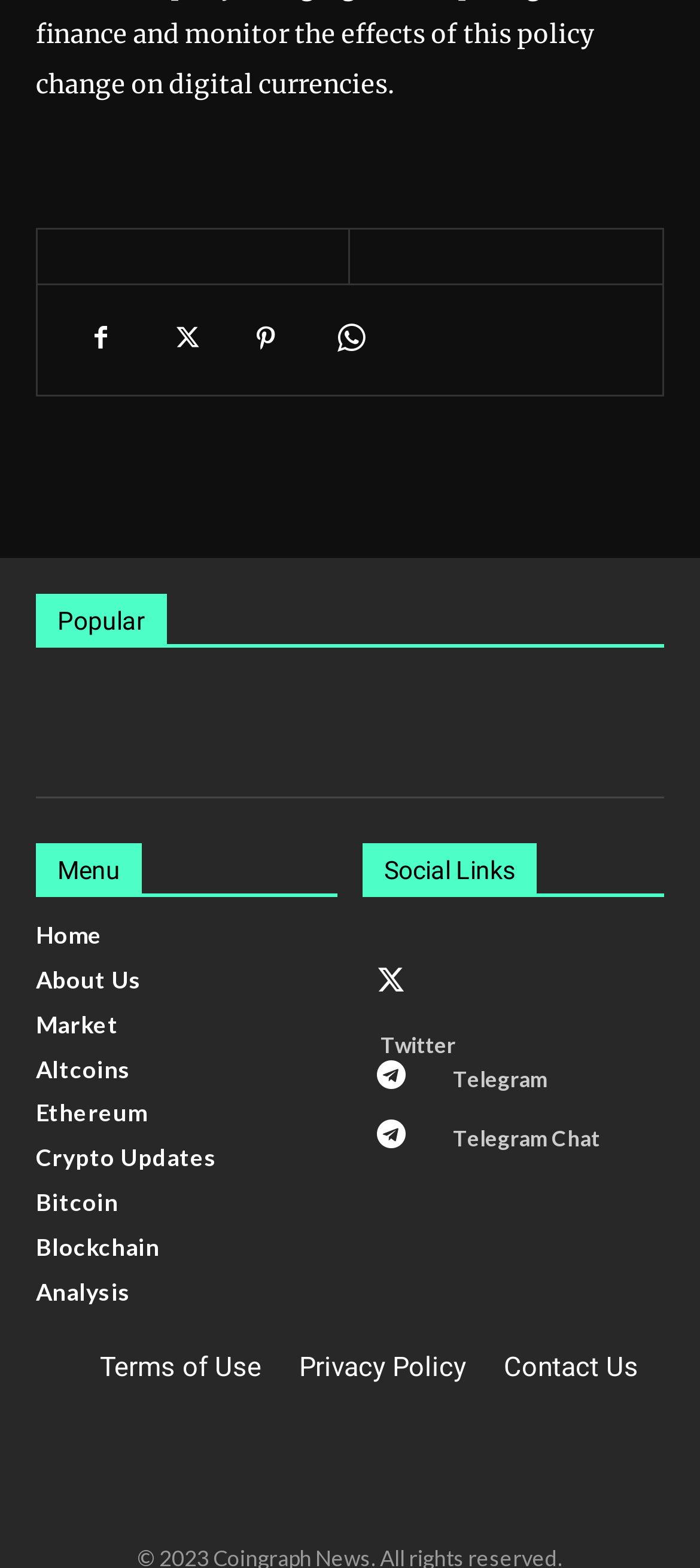What is the last link in the footer?
Please use the visual content to give a single word or phrase answer.

Contact Us